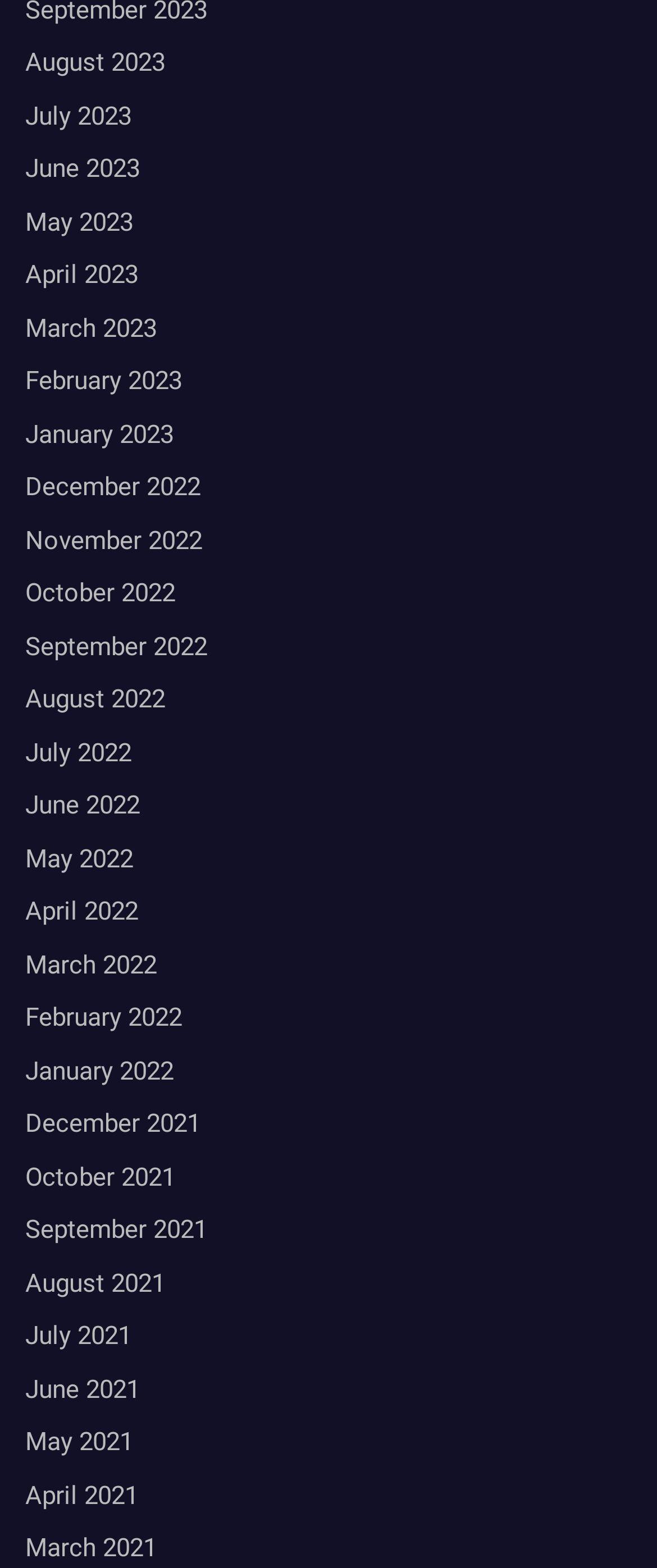Please study the image and answer the question comprehensively:
How many links are there in total?

I can count the total number of links in the list, and I find that there are 24 links, each corresponding to a month.